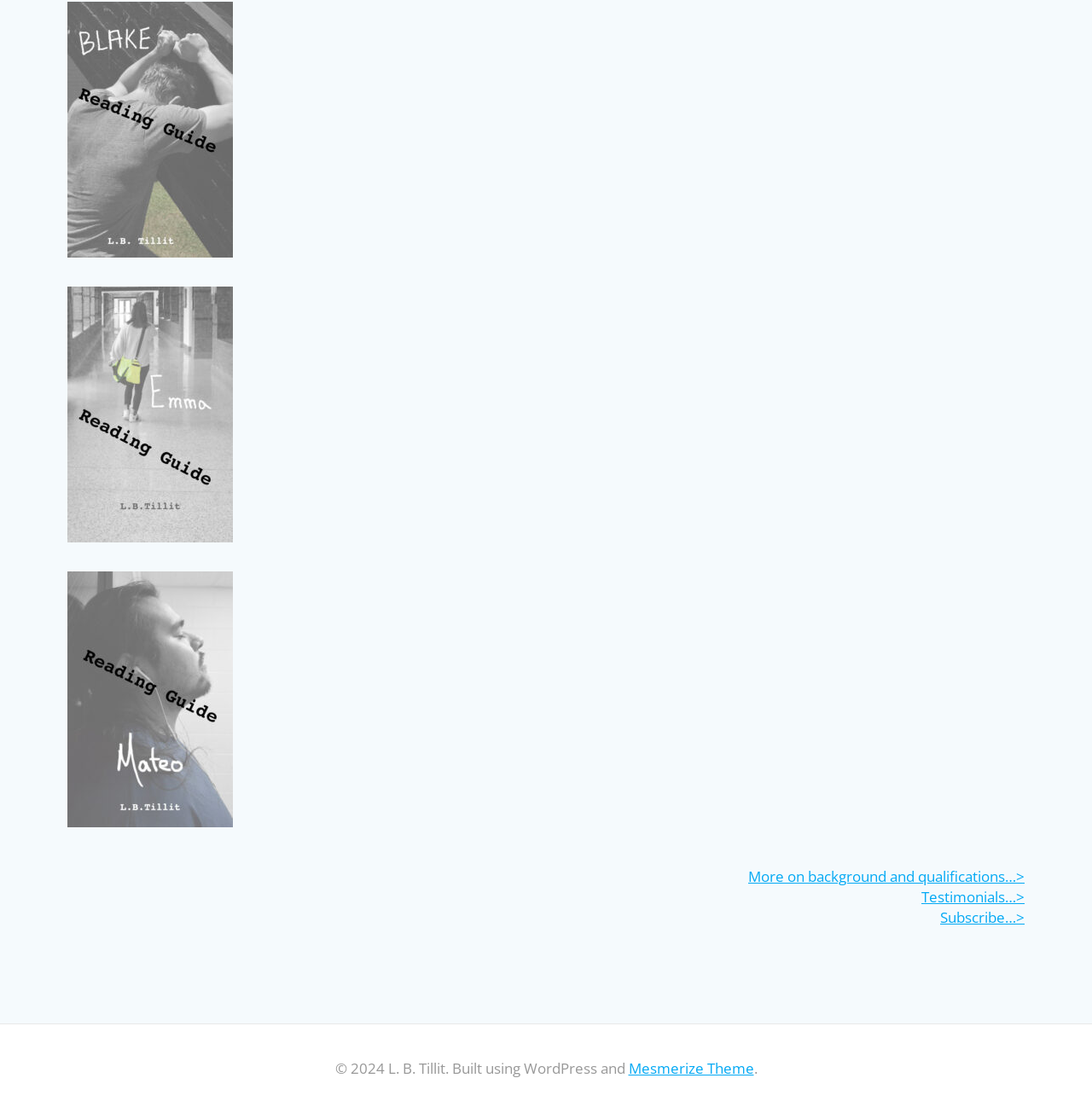Please determine the bounding box coordinates for the element with the description: "More on background and qualifications…>".

[0.685, 0.778, 0.938, 0.796]